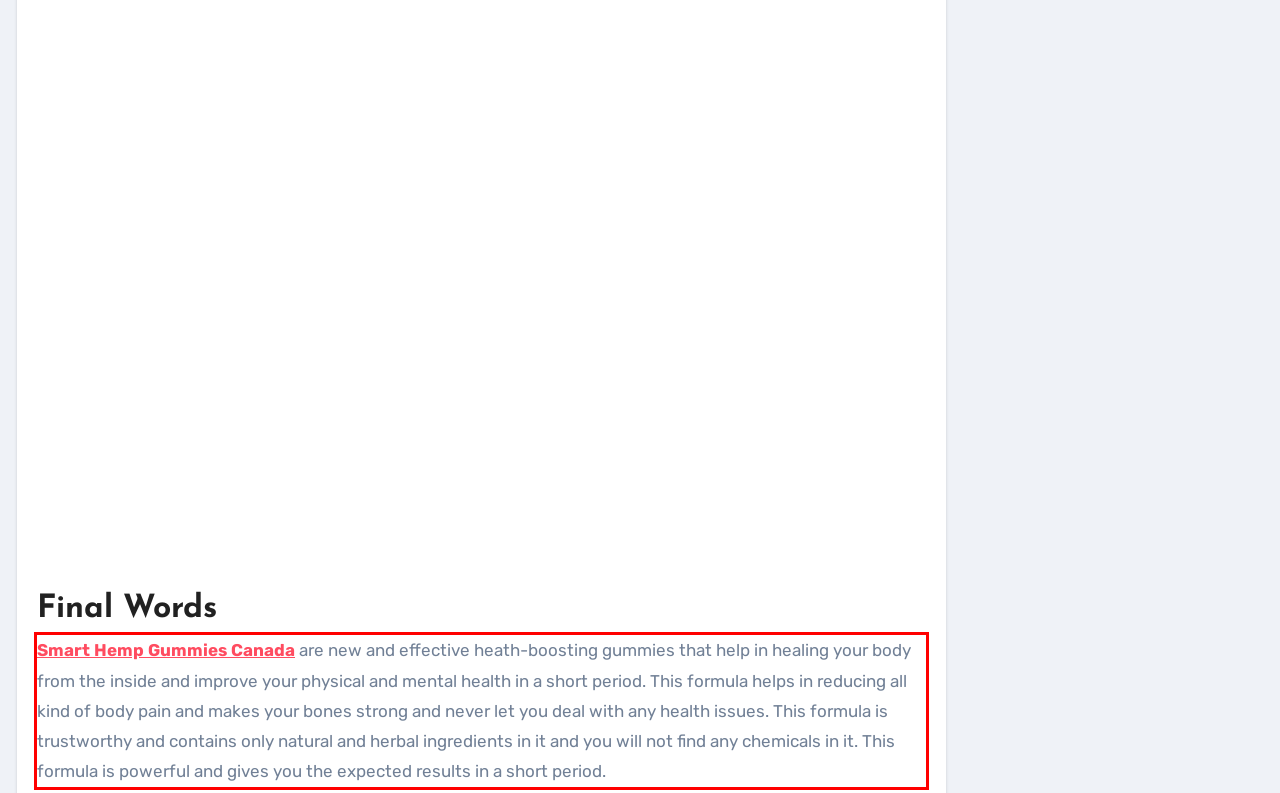Please take the screenshot of the webpage, find the red bounding box, and generate the text content that is within this red bounding box.

Smart Hemp Gummies Canada are new and effective heath-boosting gummies that help in healing your body from the inside and improve your physical and mental health in a short period. This formula helps in reducing all kind of body pain and makes your bones strong and never let you deal with any health issues. This formula is trustworthy and contains only natural and herbal ingredients in it and you will not find any chemicals in it. This formula is powerful and gives you the expected results in a short period.